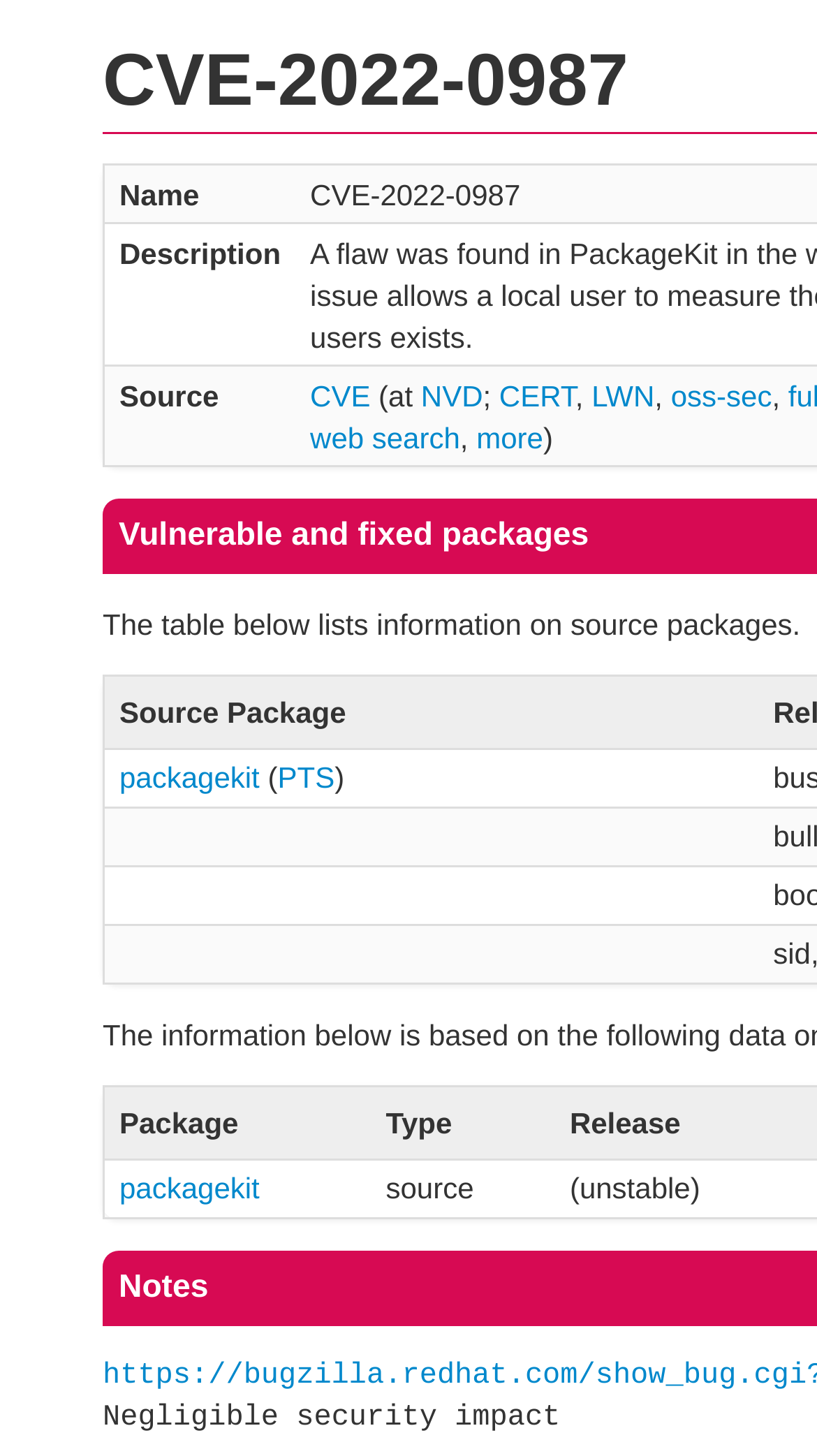Create a detailed narrative of the webpage’s visual and textual elements.

This webpage is about a specific CVE (Common Vulnerabilities and Exposures) entry, CVE-2022-0987. At the top, there is a grid with three columns labeled "Name", "Description", and "Source". The "Source" column contains several links to external sources, including CVE, NVD, CERT, LWN, and oss-sec, as well as a link to perform a web search and a "more" link. 

Below the grid, there is a brief description stating that the table below lists information on source packages. The table has four columns: "Source Package", "Package", "Type", and "Release". The "Source Package" column contains several grid cells, some of which are empty, while others contain links to specific packages, such as packagekit and PTS. The "Package" column contains a single grid cell with a link to packagekit. The "Release" column contains a single grid cell with the text "(unstable)".

At the bottom of the page, there is a static text stating "Negligible security impact". Overall, this webpage appears to provide detailed information about a specific CVE entry, including its sources, affected packages, and release information.